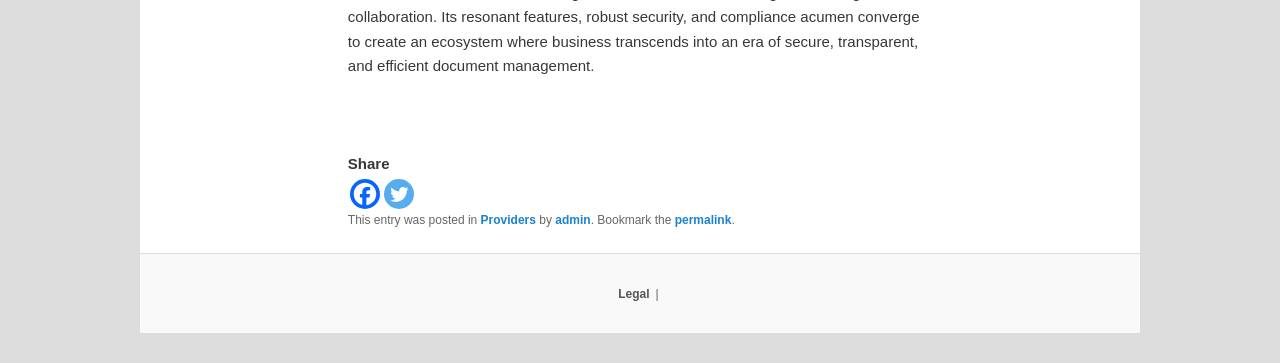From the webpage screenshot, identify the region described by Providers. Provide the bounding box coordinates as (top-left x, top-left y, bottom-right x, bottom-right y), with each value being a floating point number between 0 and 1.

[0.375, 0.587, 0.419, 0.625]